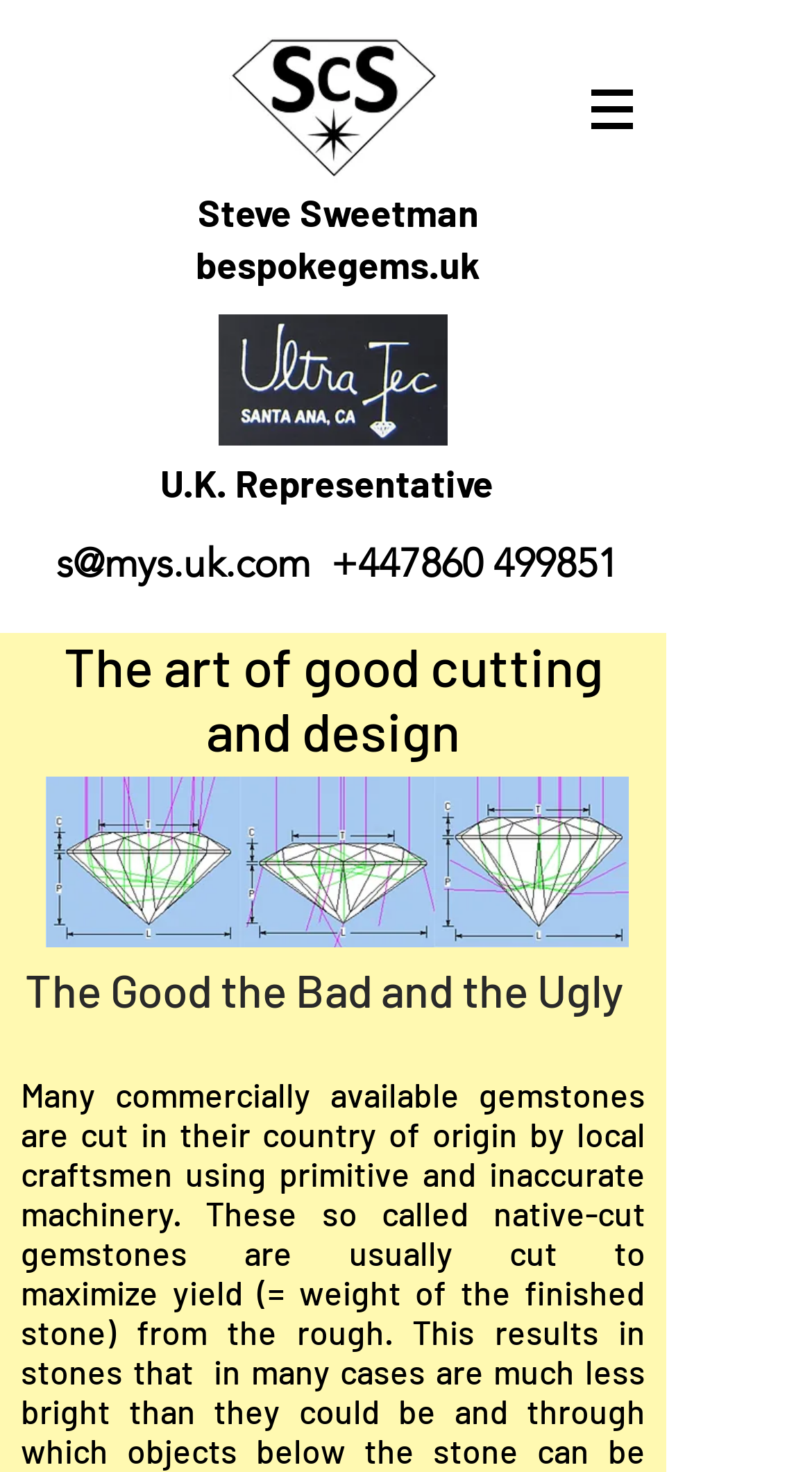Mark the bounding box of the element that matches the following description: "s@mys.uk.com".

[0.069, 0.366, 0.382, 0.399]